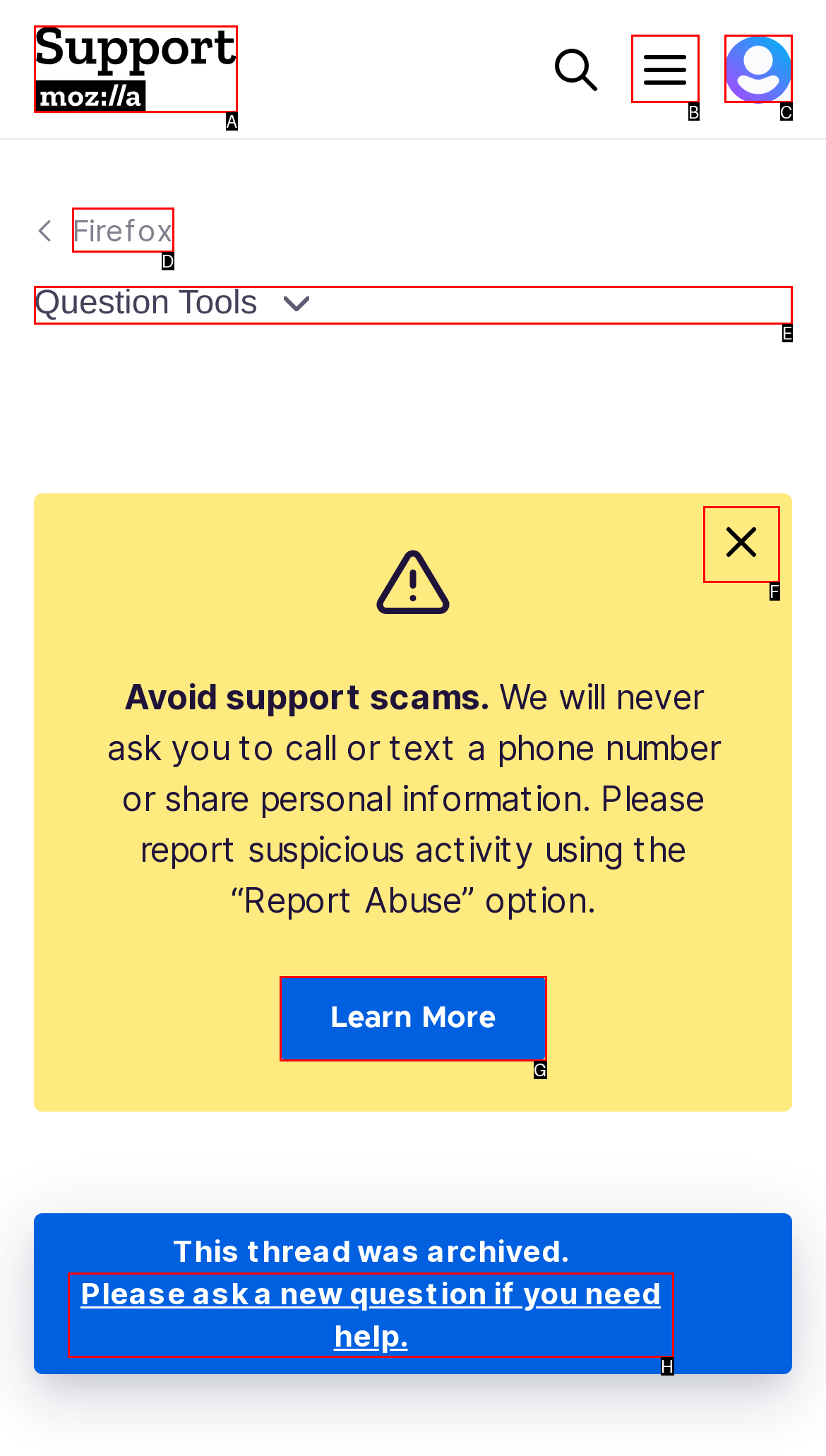From the given options, find the HTML element that fits the description: Question Tools. Reply with the letter of the chosen element.

E